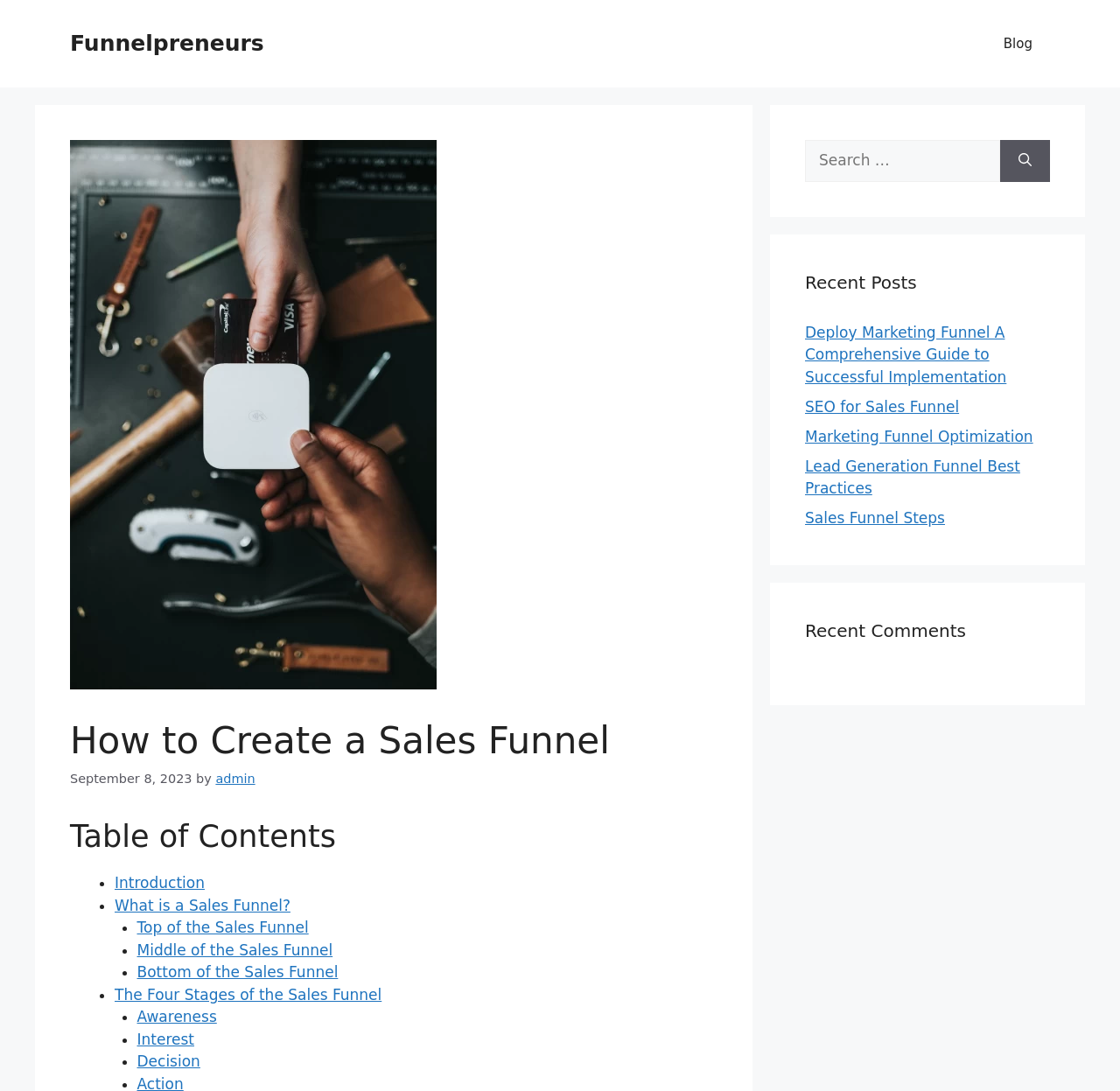What is the title of the main article?
Refer to the screenshot and respond with a concise word or phrase.

How to Create a Sales Funnel